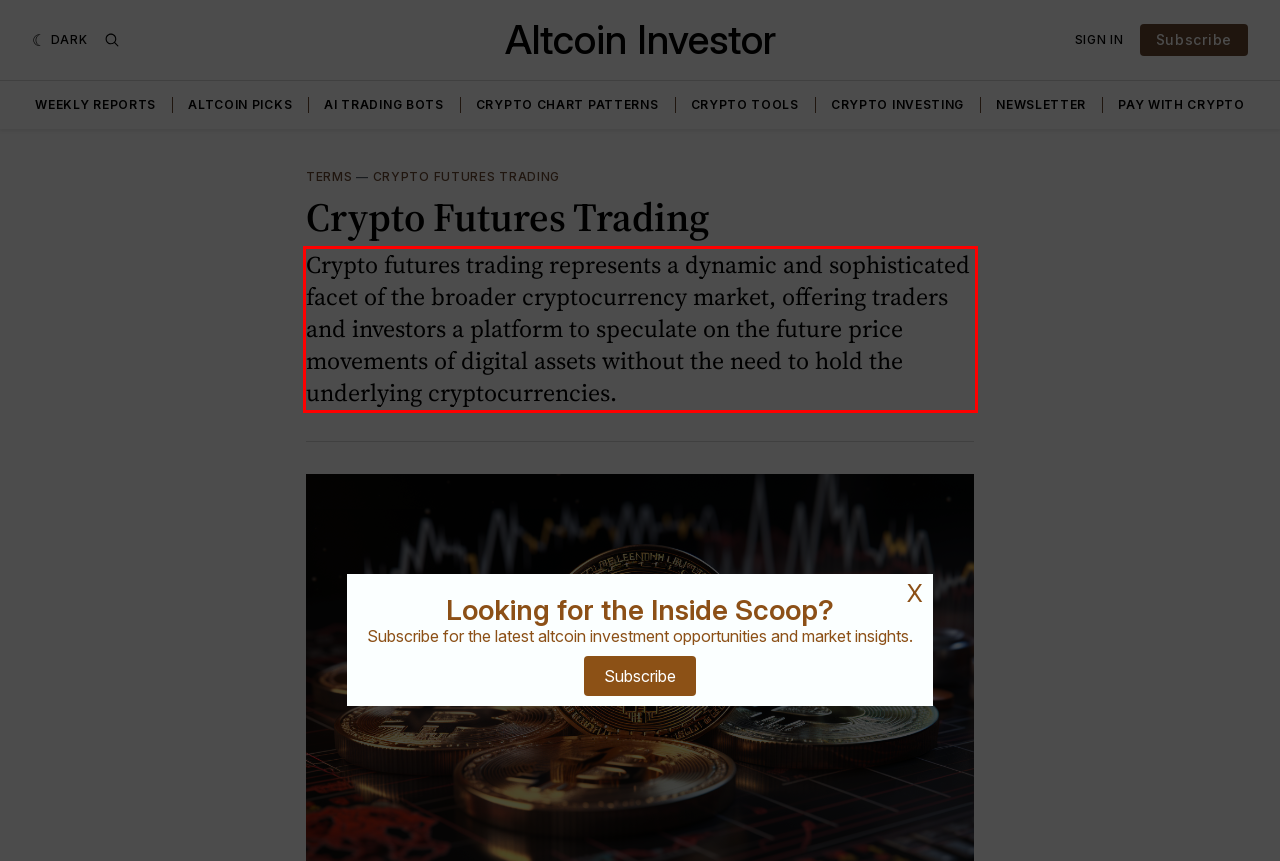Please analyze the provided webpage screenshot and perform OCR to extract the text content from the red rectangle bounding box.

Crypto futures trading represents a dynamic and sophisticated facet of the broader cryptocurrency market, offering traders and investors a platform to speculate on the future price movements of digital assets without the need to hold the underlying cryptocurrencies.